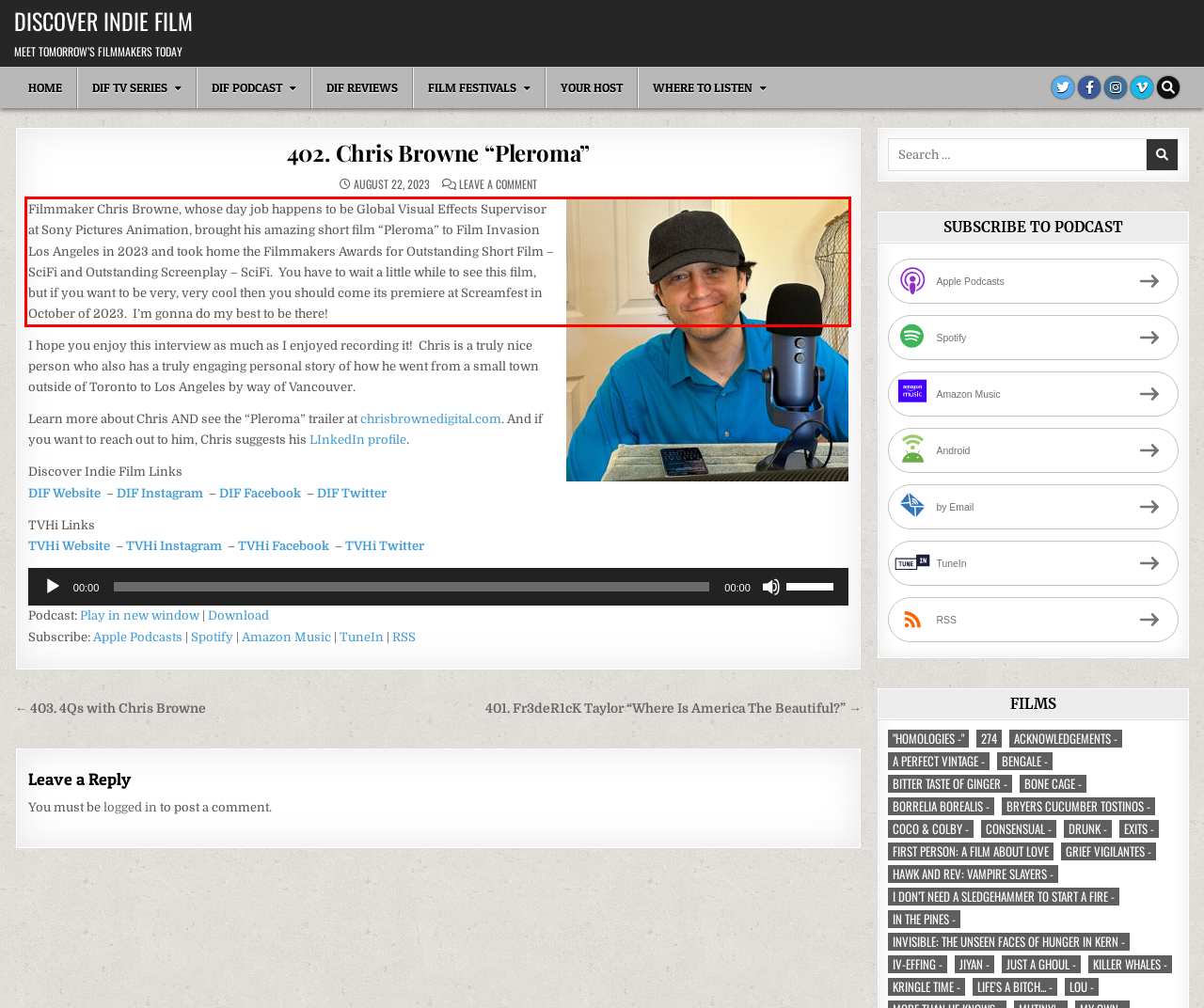You are presented with a screenshot containing a red rectangle. Extract the text found inside this red bounding box.

Filmmaker Chris Browne, whose day job happens to be Global Visual Effects Supervisor at Sony Pictures Animation, brought his amazing short film “Pleroma” to Film Invasion Los Angeles in 2023 and took home the Filmmakers Awards for Outstanding Short Film – SciFi and Outstanding Screenplay – SciFi. You have to wait a little while to see this film, but if you want to be very, very cool then you should come its premiere at Screamfest in October of 2023. I’m gonna do my best to be there!